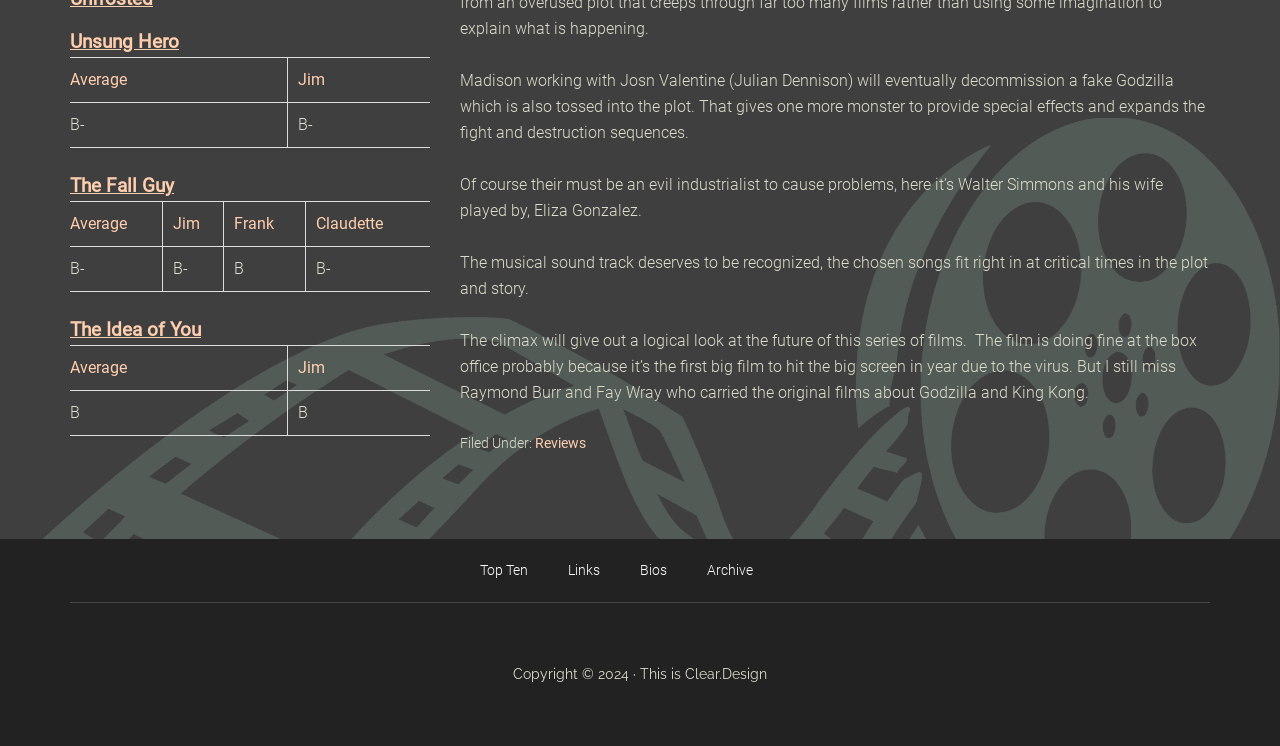Identify the bounding box coordinates for the UI element described as follows: "The Idea of You". Ensure the coordinates are four float numbers between 0 and 1, formatted as [left, top, right, bottom].

[0.055, 0.426, 0.157, 0.457]